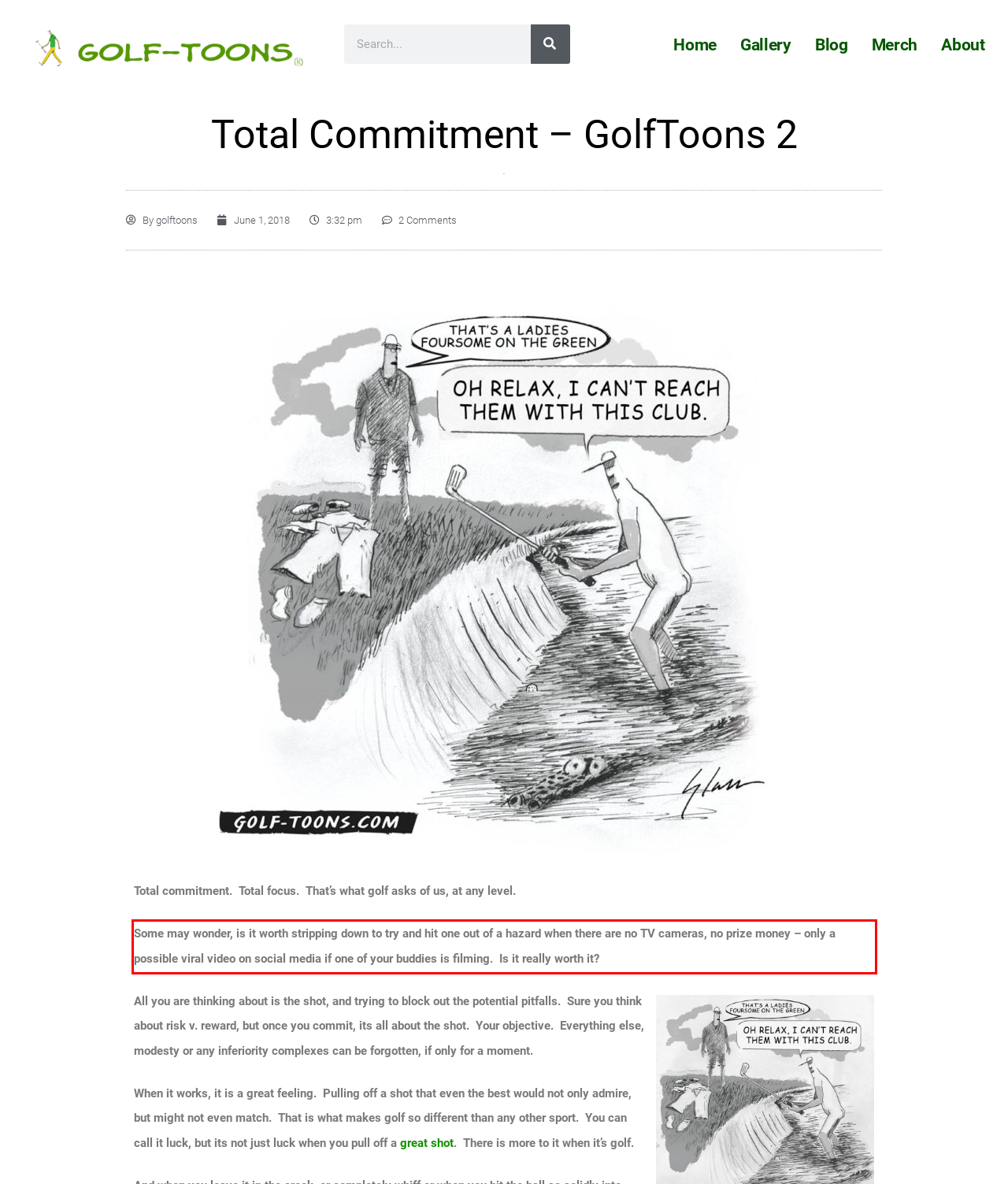Analyze the screenshot of the webpage and extract the text from the UI element that is inside the red bounding box.

Some may wonder, is it worth stripping down to try and hit one out of a hazard when there are no TV cameras, no prize money – only a possible viral video on social media if one of your buddies is filming. Is it really worth it?